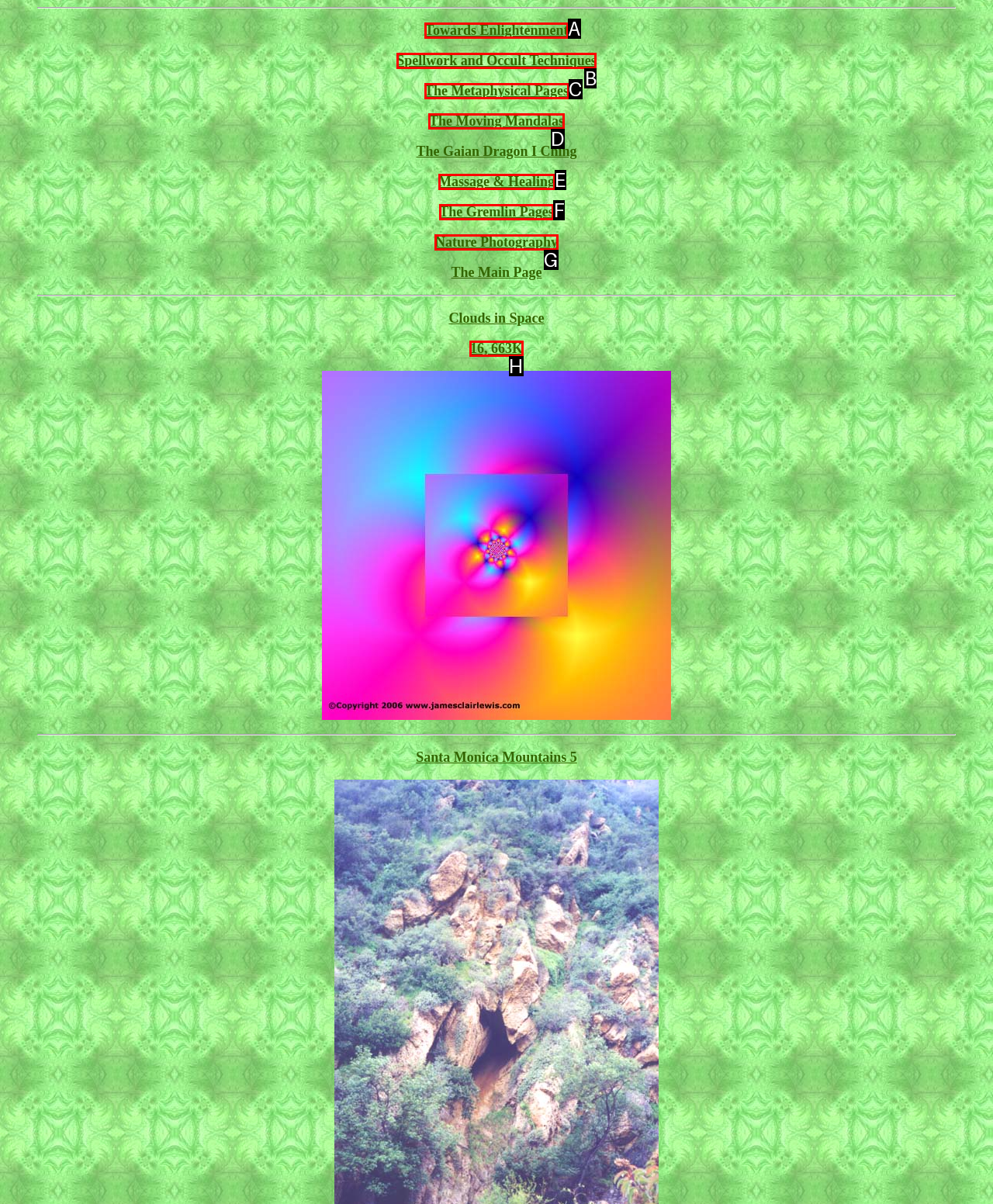Match the element description: Nature Photography to the correct HTML element. Answer with the letter of the selected option.

G